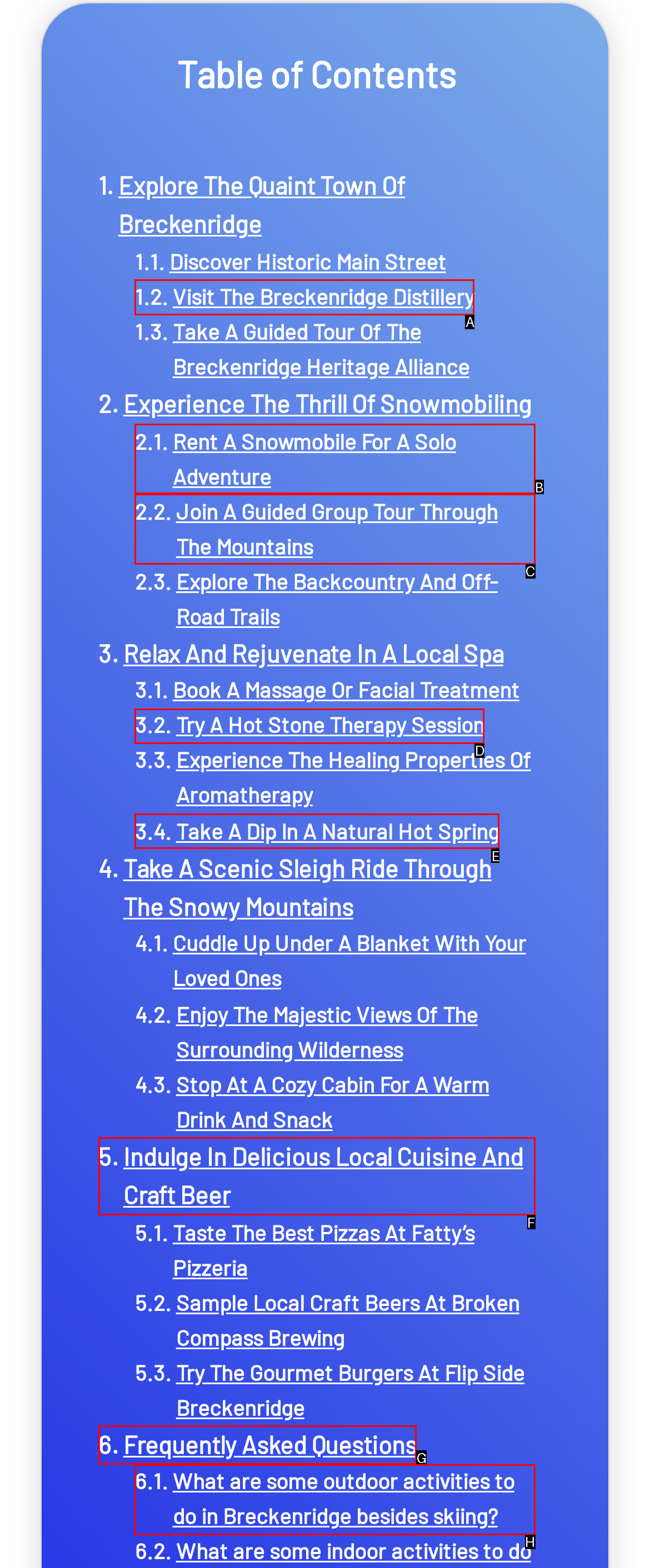Tell me which one HTML element best matches the description: Visit The Breckenridge Distillery
Answer with the option's letter from the given choices directly.

A